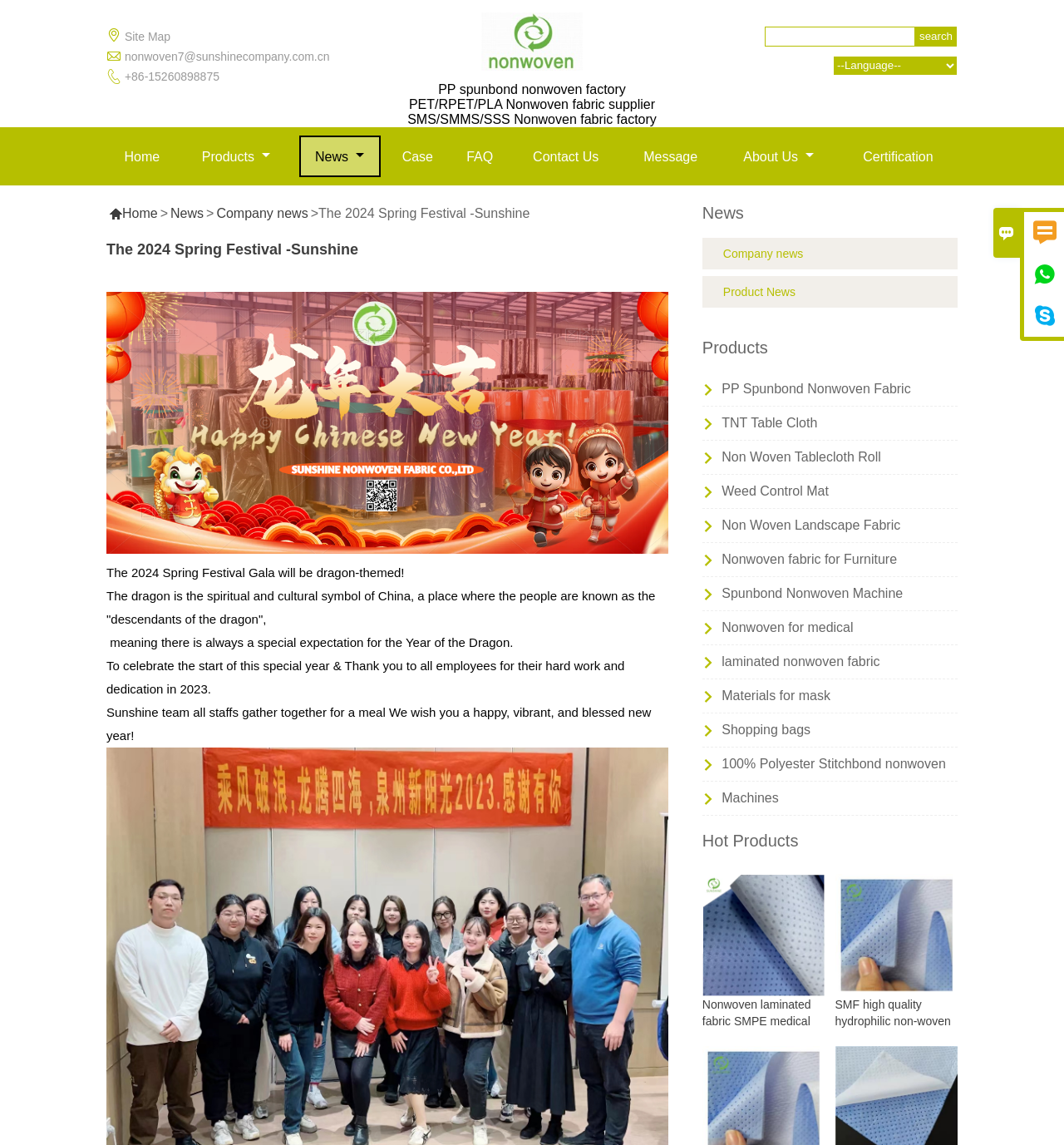What is the purpose of the dragon symbol in Chinese culture? Based on the screenshot, please respond with a single word or phrase.

Spiritual and cultural symbol